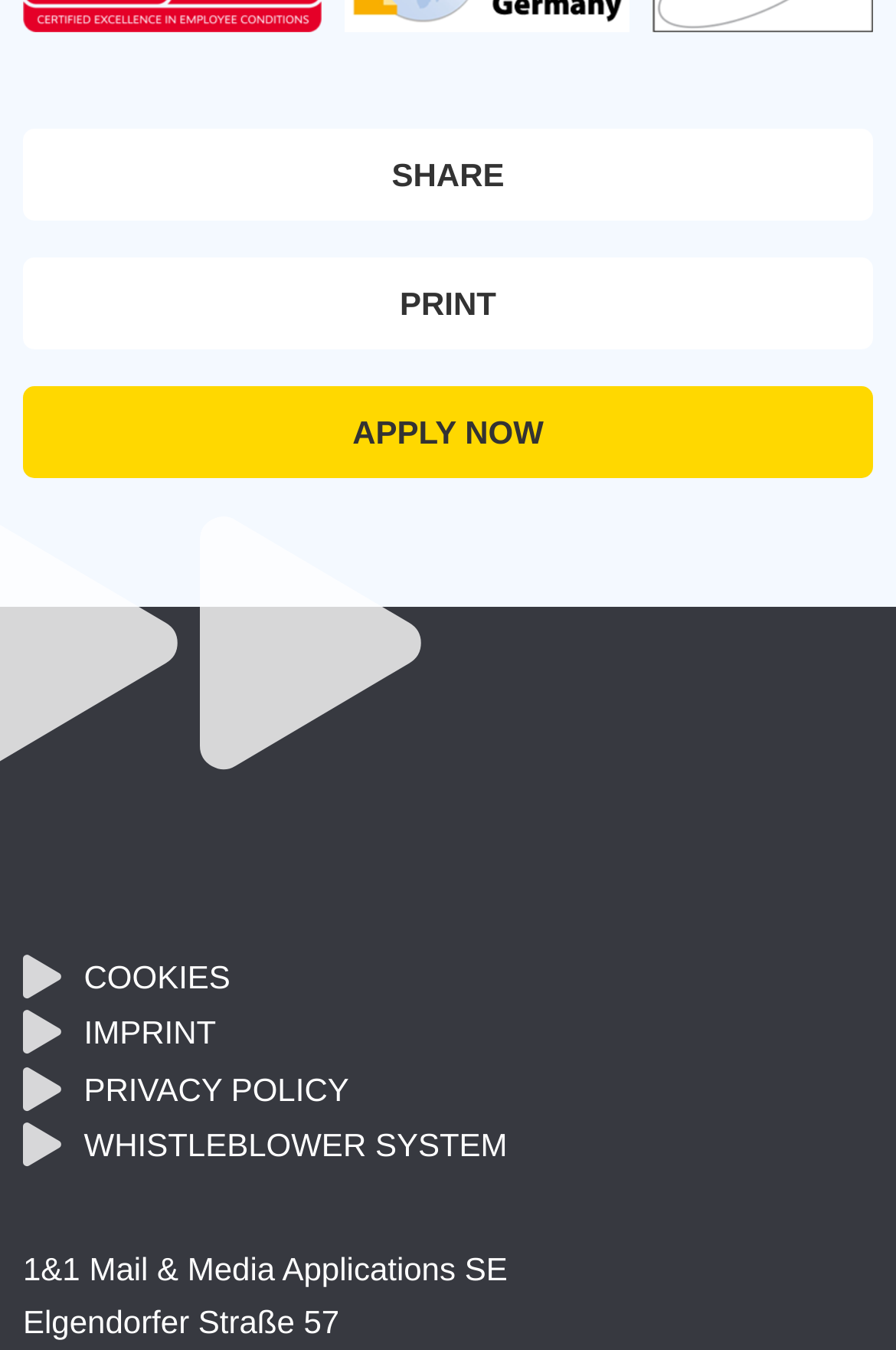What is the function of the checkbox?
Examine the screenshot and reply with a single word or phrase.

To select or deselect an option